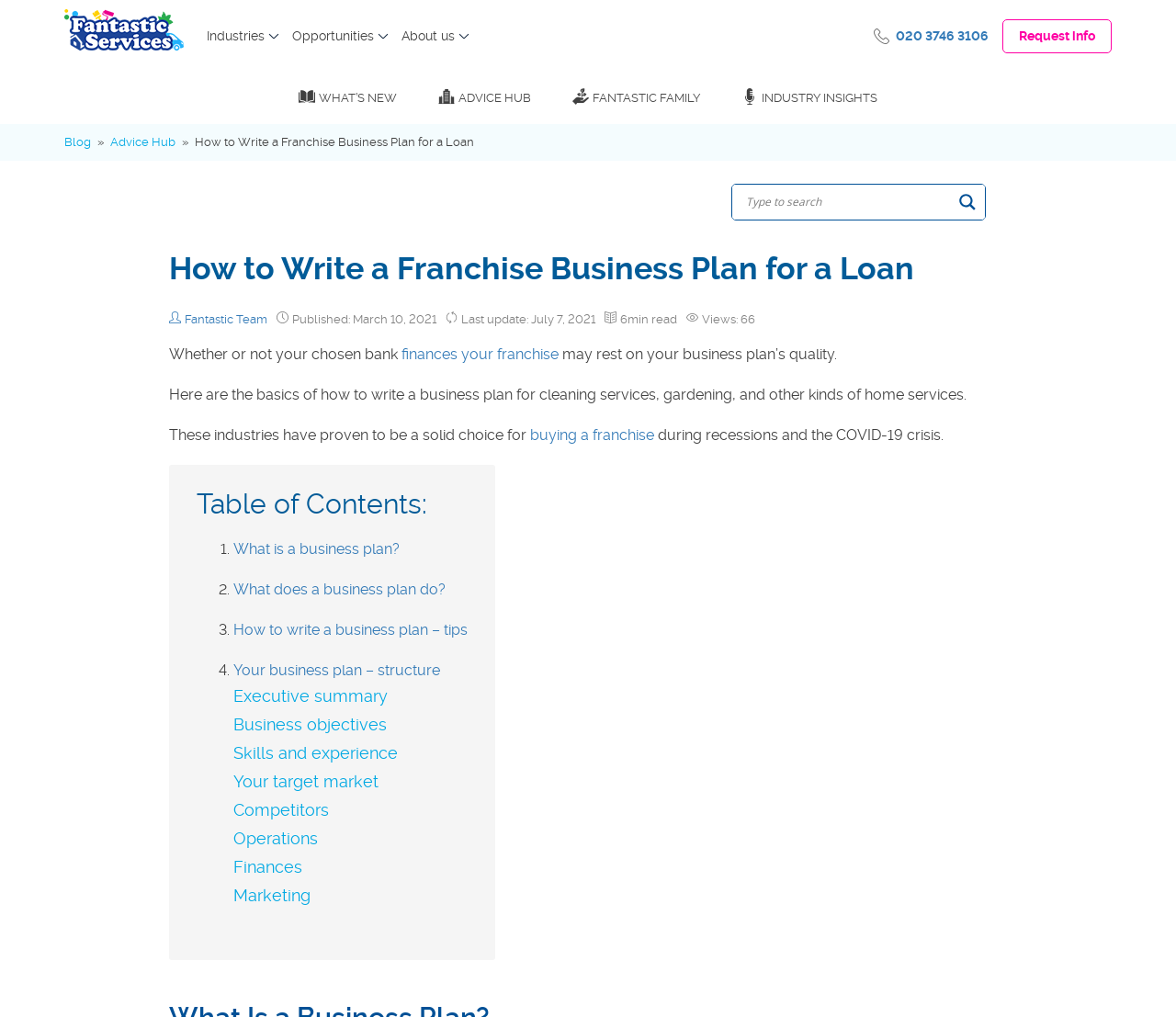Please specify the bounding box coordinates in the format (top-left x, top-left y, bottom-right x, bottom-right y), with all values as floating point numbers between 0 and 1. Identify the bounding box of the UI element described by: Fantastic Team

[0.157, 0.307, 0.227, 0.321]